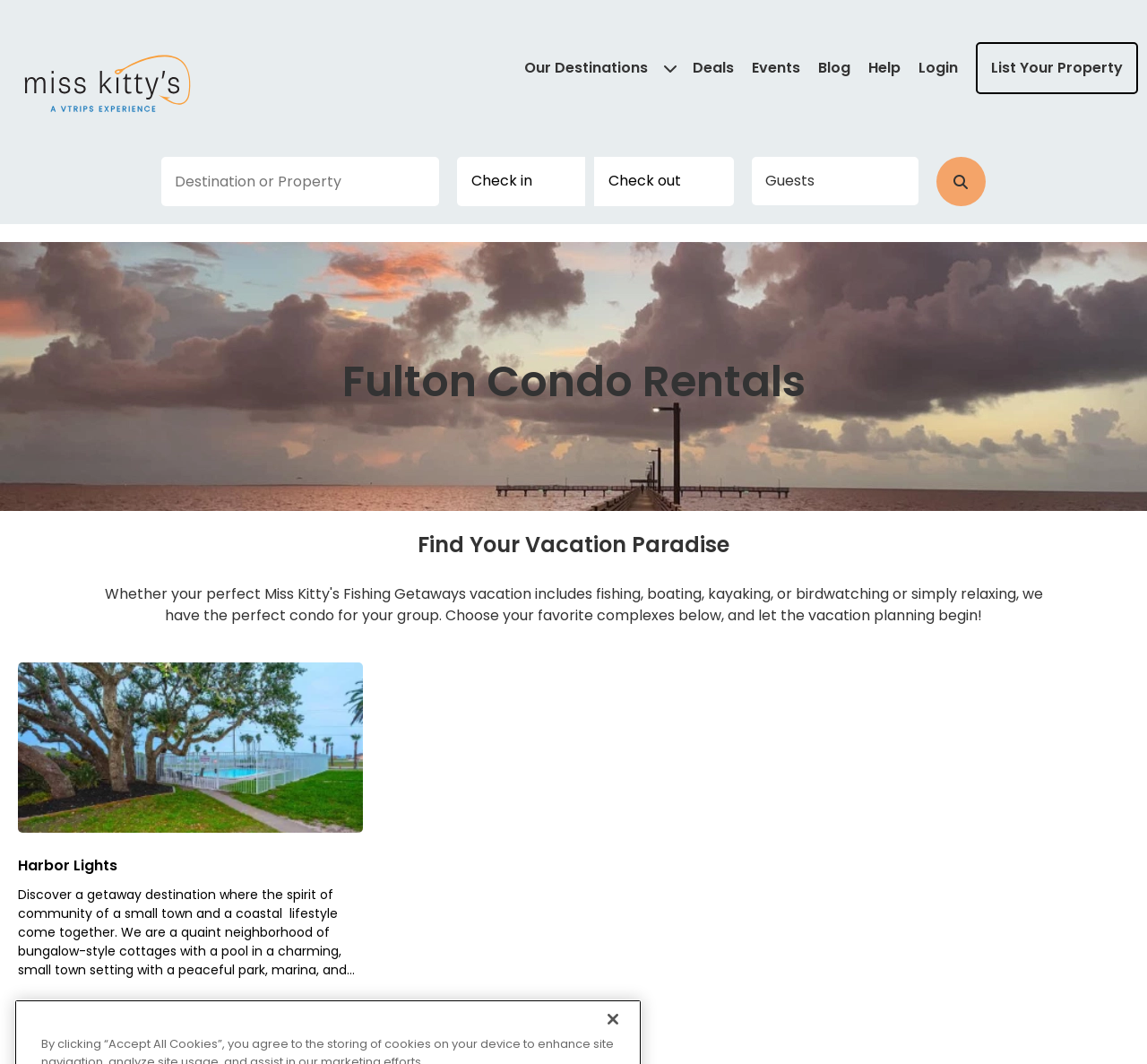Examine the screenshot and answer the question in as much detail as possible: What is the maximum number of guests for the 'Harbor Lights' condo?

I determined the answer by looking at the image 'Harbor Lights' and its adjacent text 'Up to 4 Guests', which suggests that the condo can accommodate up to 4 guests.